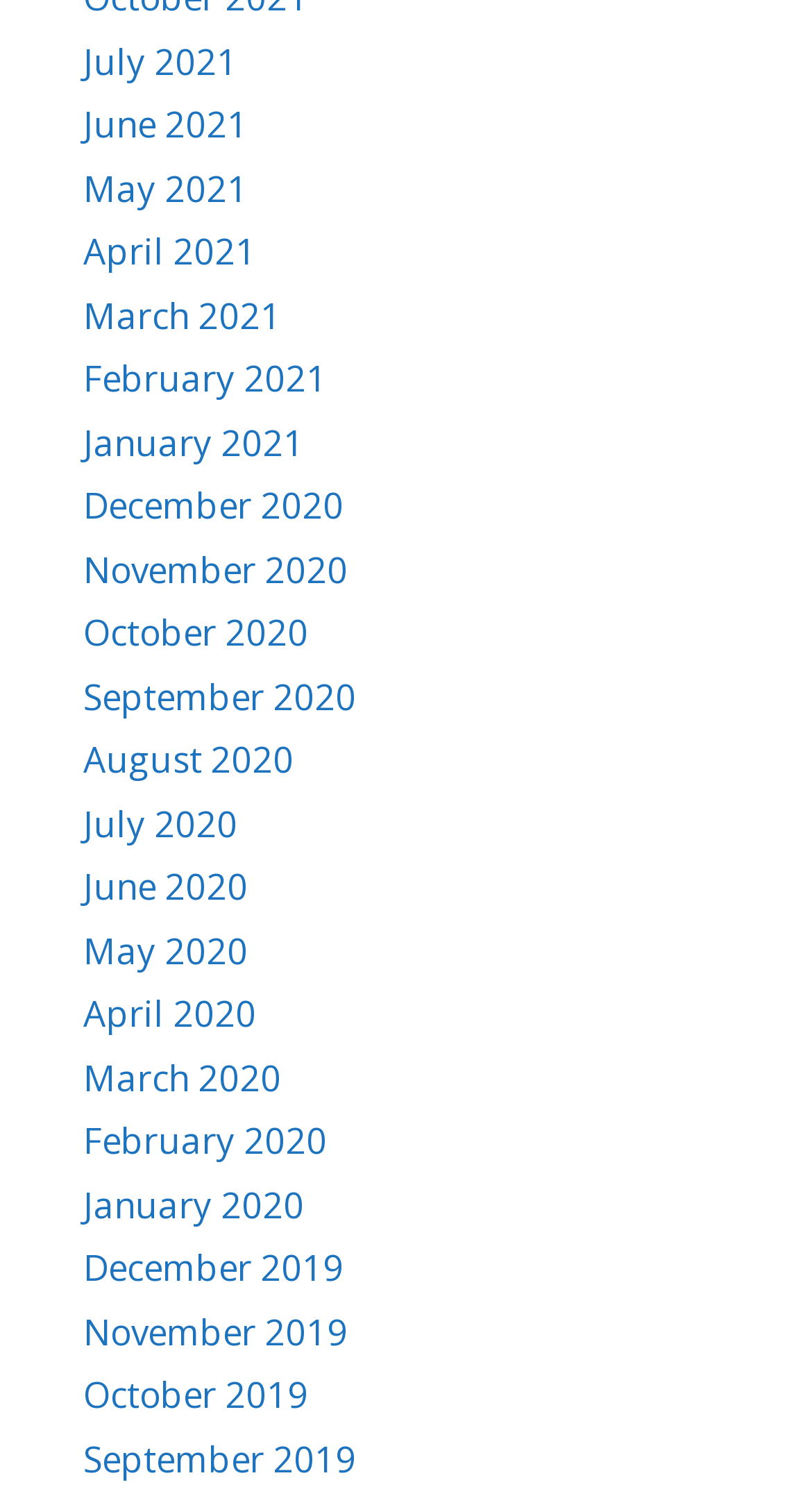Use one word or a short phrase to answer the question provided: 
How many months are listed?

24